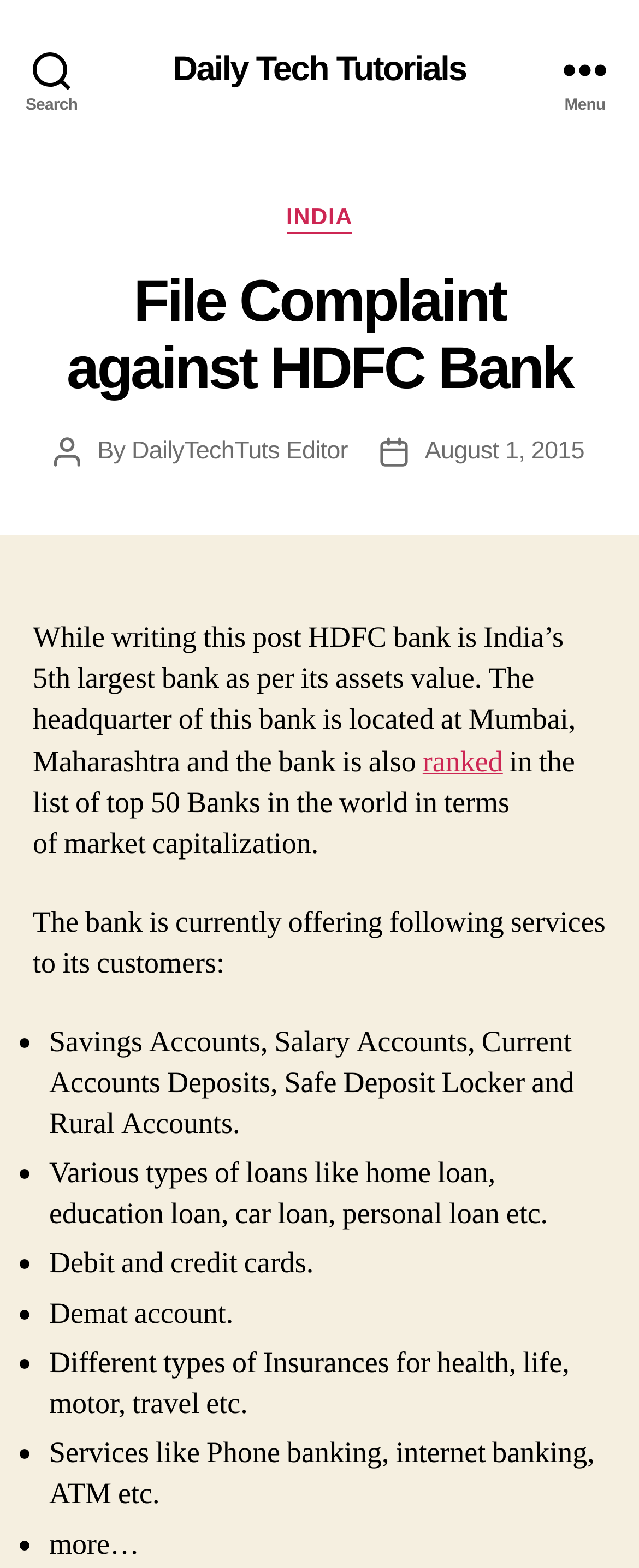Who is the author of the post?
Answer the question with a detailed explanation, including all necessary information.

The author of the post is DailyTechTuts Editor, as mentioned in the text 'By DailyTechTuts Editor'.